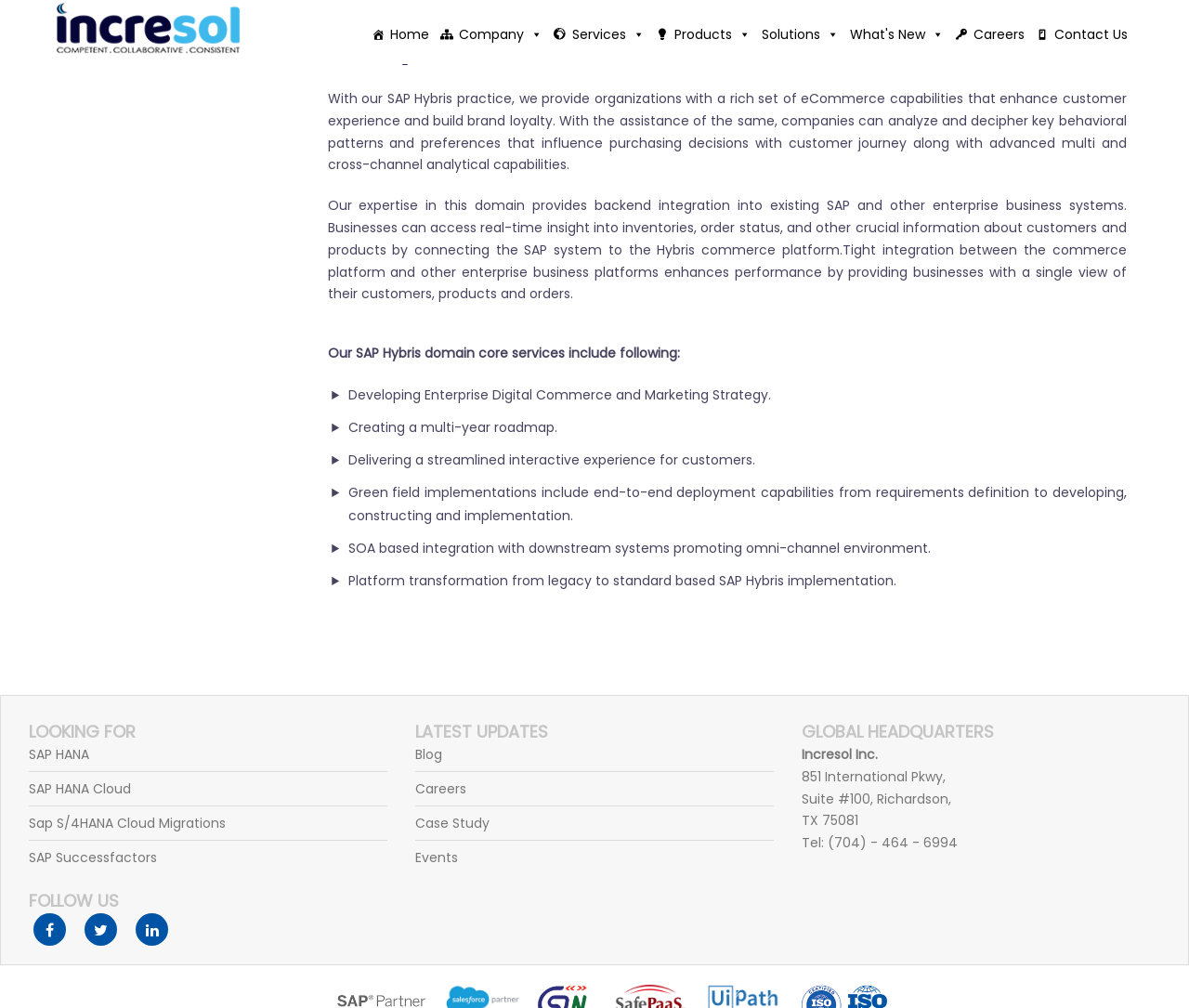Please indicate the bounding box coordinates of the element's region to be clicked to achieve the instruction: "Read the blog". Provide the coordinates as four float numbers between 0 and 1, i.e., [left, top, right, bottom].

[0.349, 0.738, 0.651, 0.766]